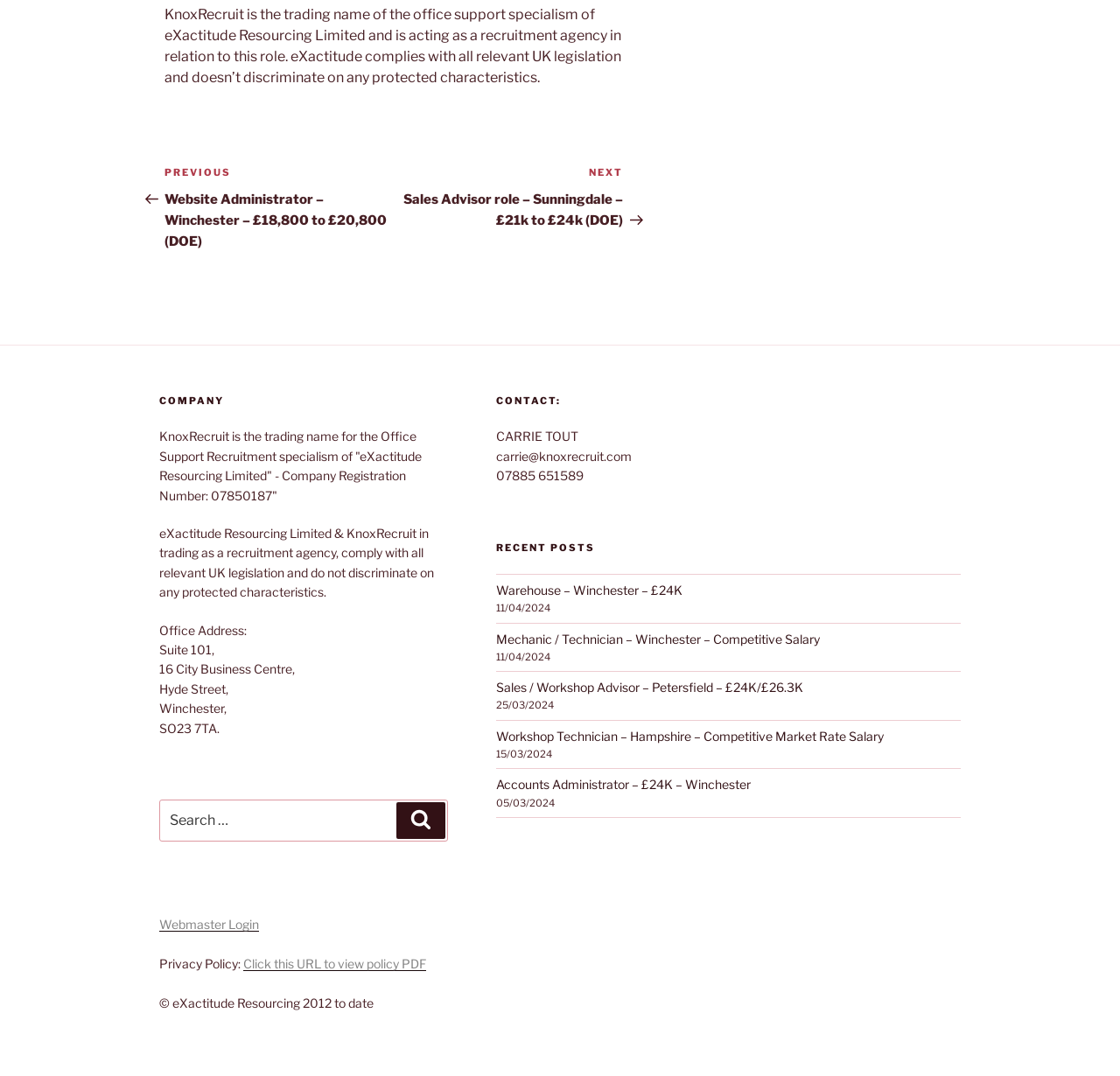Please determine the bounding box coordinates of the clickable area required to carry out the following instruction: "View previous post". The coordinates must be four float numbers between 0 and 1, represented as [left, top, right, bottom].

[0.147, 0.153, 0.352, 0.232]